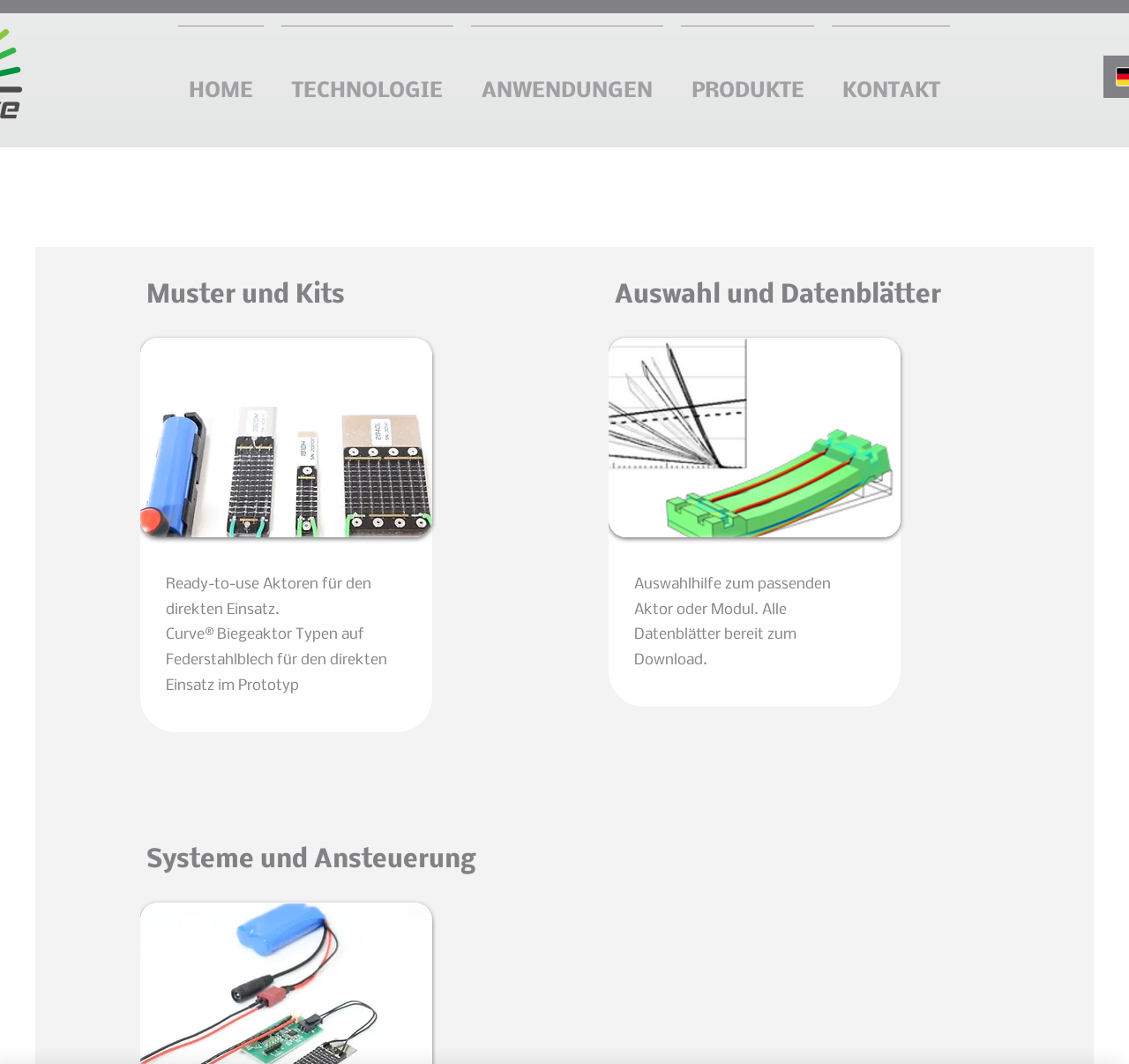Please find the bounding box for the following UI element description. Provide the coordinates in (top-left x, top-left y, bottom-right x, bottom-right y) format, with values between 0 and 1: Systeme und Ansteuerung

[0.13, 0.796, 0.421, 0.822]